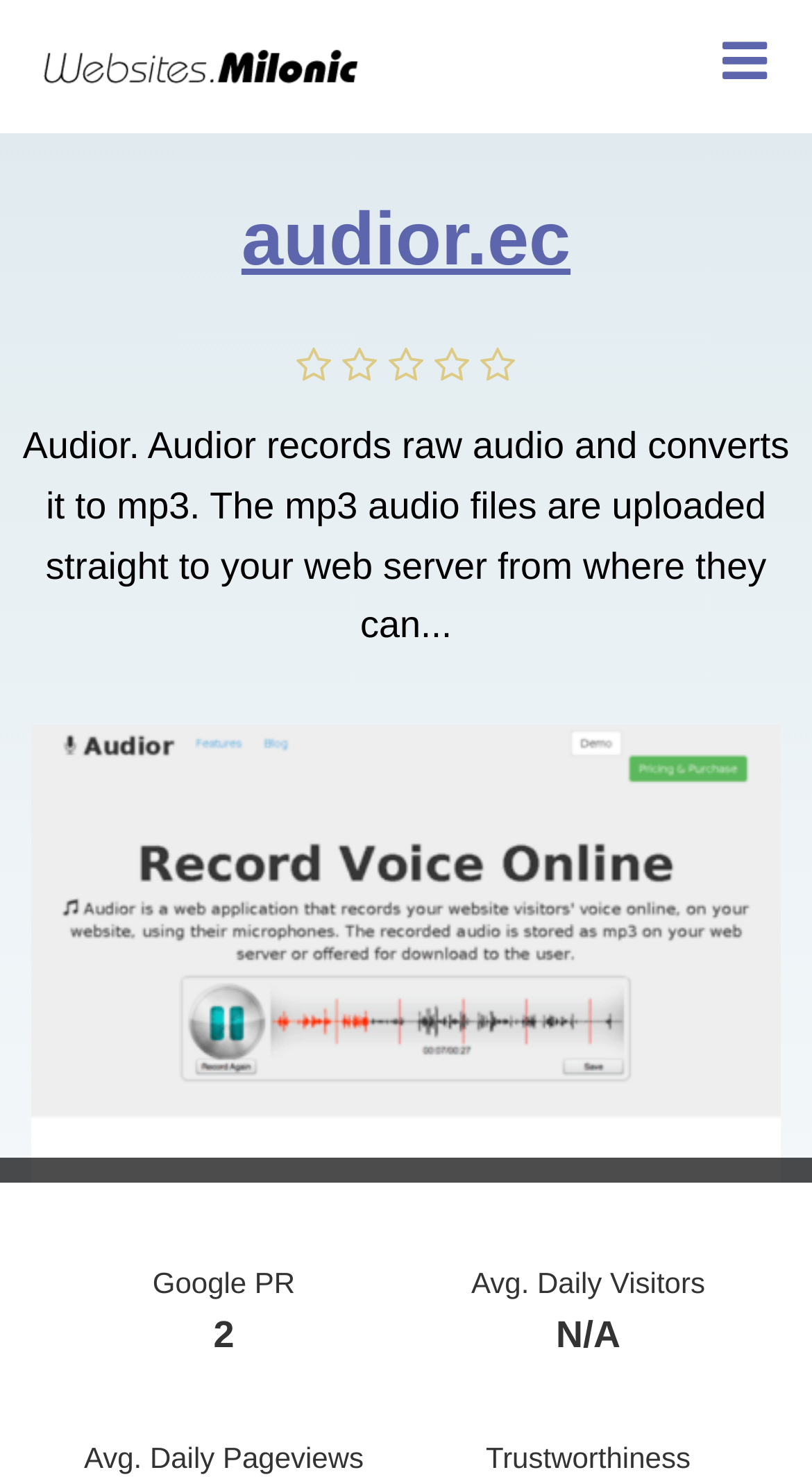What is displayed below the website title?
Please respond to the question with a detailed and informative answer.

Below the website title, there is an image and a block of text that describes the functionality of Audior, which is an online mp3 voice recorder.